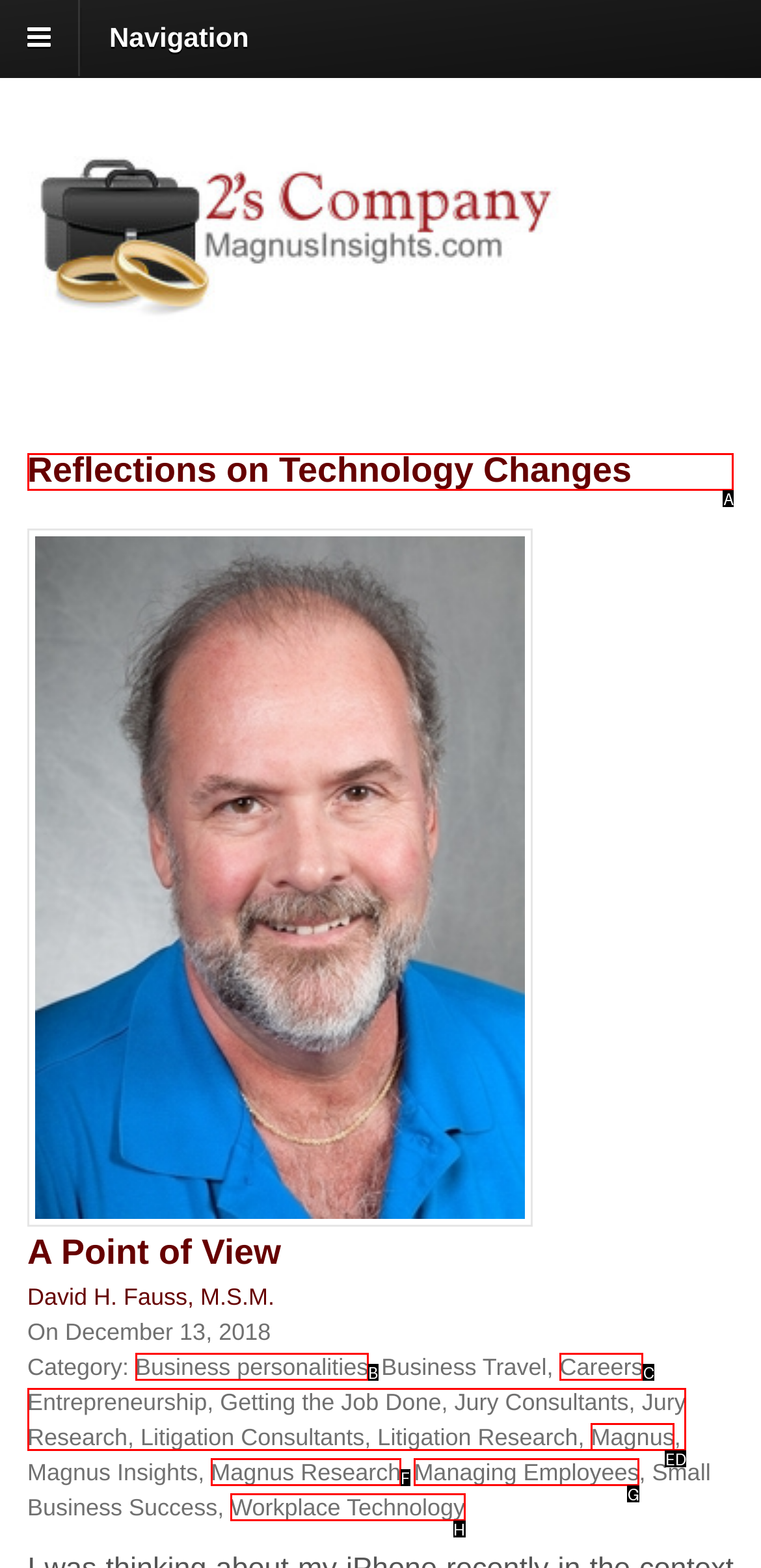Identify the correct letter of the UI element to click for this task: Read Reflections on Technology Changes
Respond with the letter from the listed options.

A